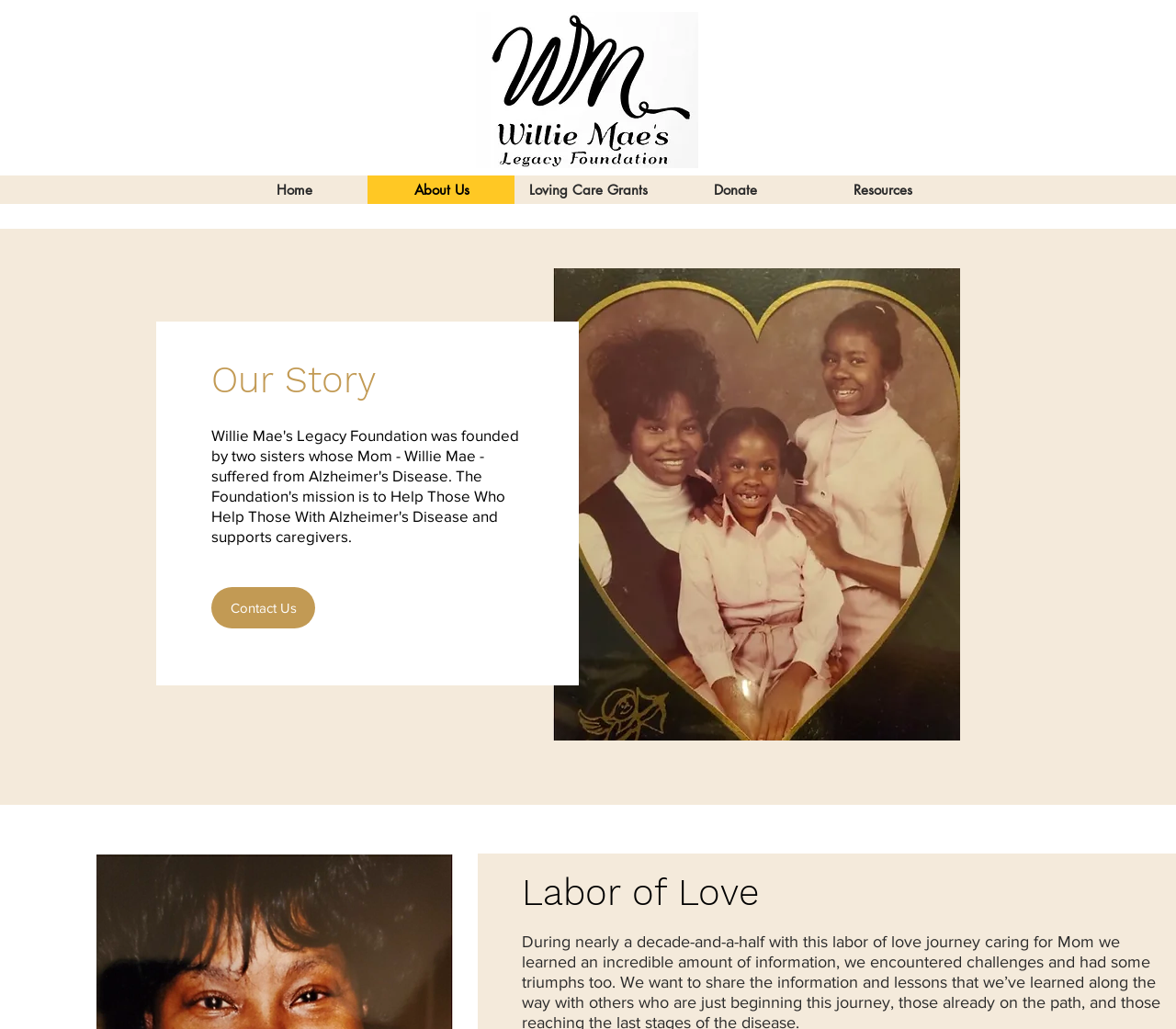What is the title of the first heading?
Answer with a single word or phrase, using the screenshot for reference.

Our Story